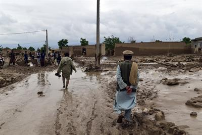With reference to the image, please provide a detailed answer to the following question: What is the condition of the roads in the image?

The caption states that the landscape is marred by torrents of water that have washed away roads, which suggests that the roads in the image are severely damaged or destroyed.